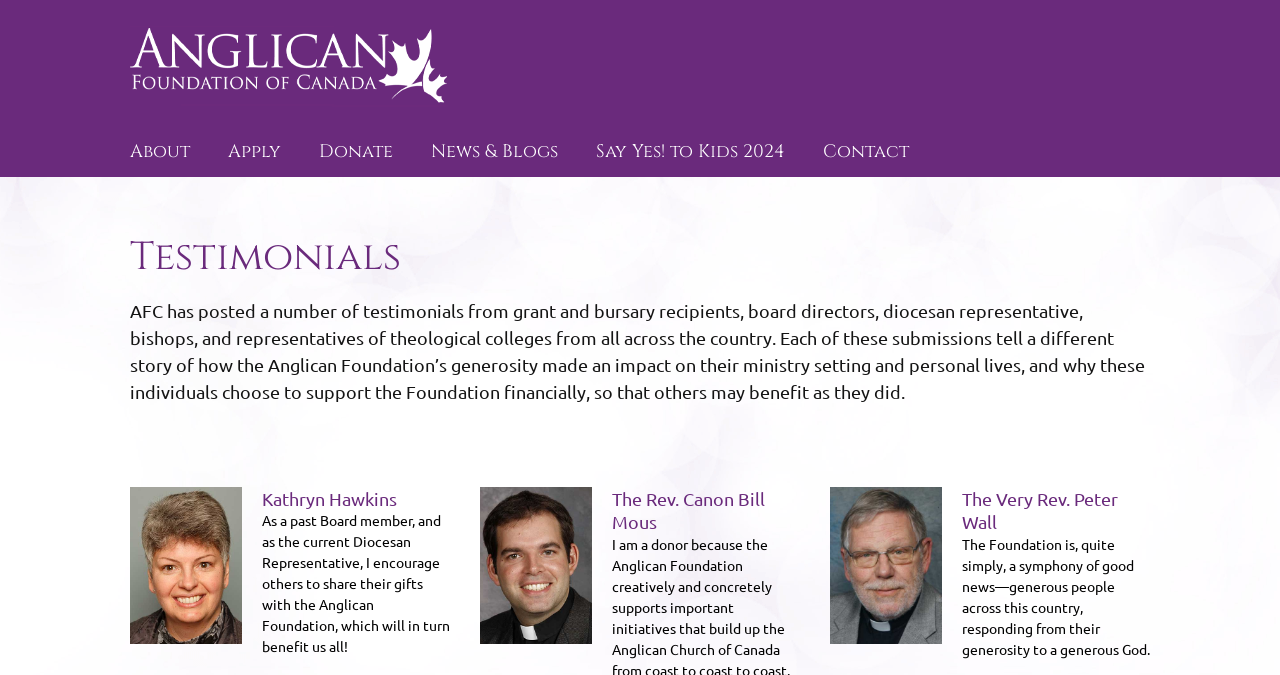Pinpoint the bounding box coordinates of the clickable area needed to execute the instruction: "View the Say Yes! to Kids 2024 page". The coordinates should be specified as four float numbers between 0 and 1, i.e., [left, top, right, bottom].

[0.458, 0.188, 0.629, 0.262]